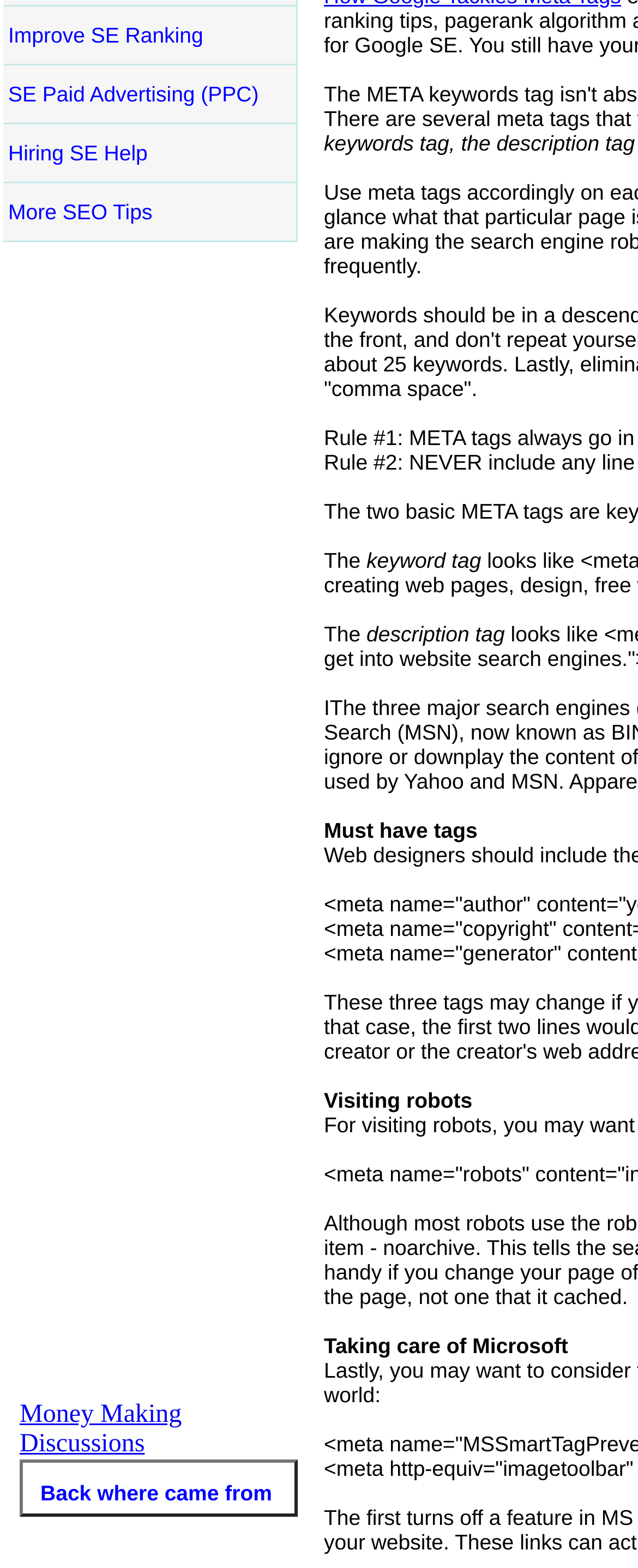Find the bounding box coordinates corresponding to the UI element with the description: "value="Back where came from"". The coordinates should be formatted as [left, top, right, bottom], with values as floats between 0 and 1.

[0.031, 0.931, 0.467, 0.967]